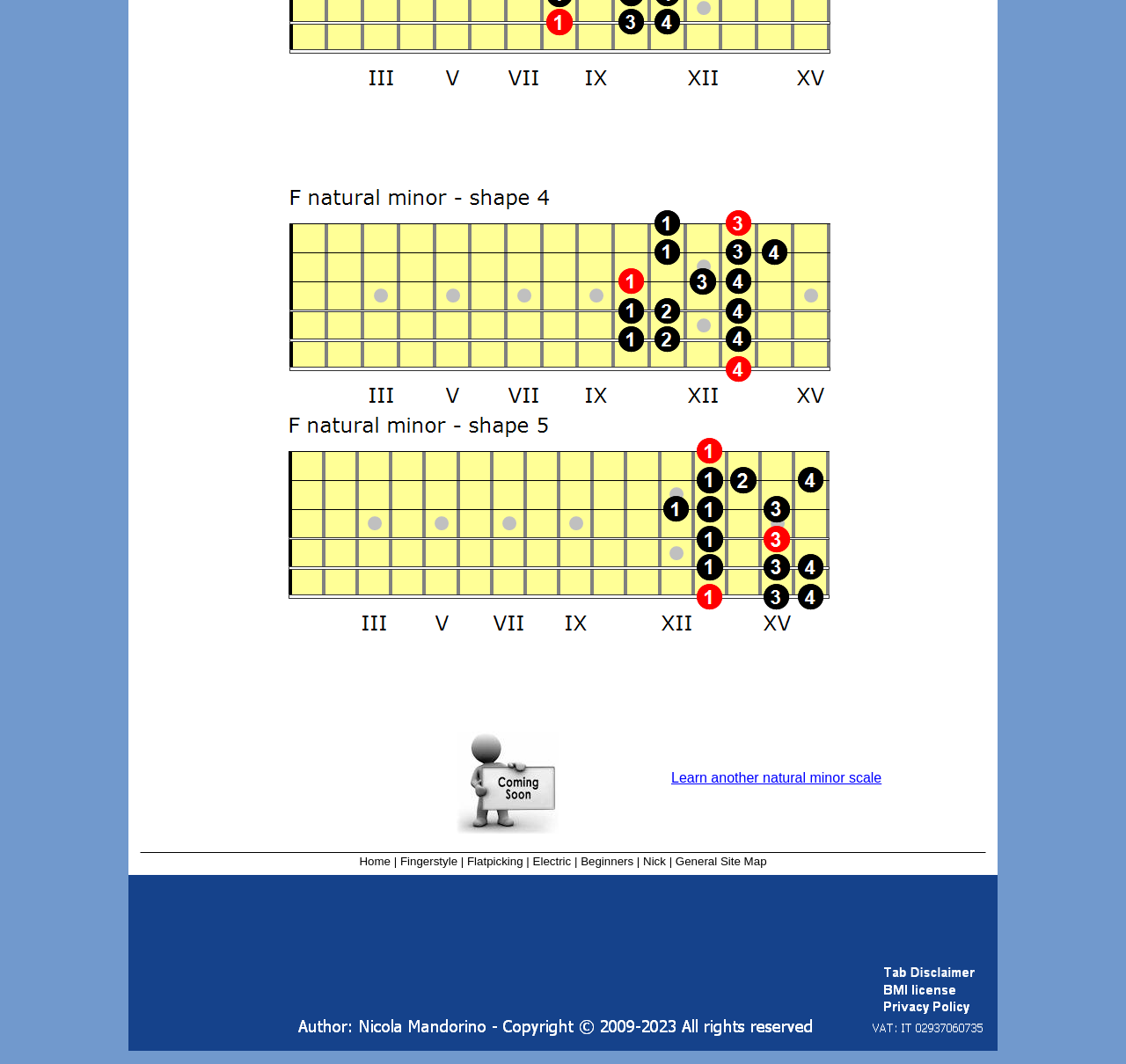Give a one-word or short phrase answer to this question: 
How many guitar scale shapes are displayed?

2